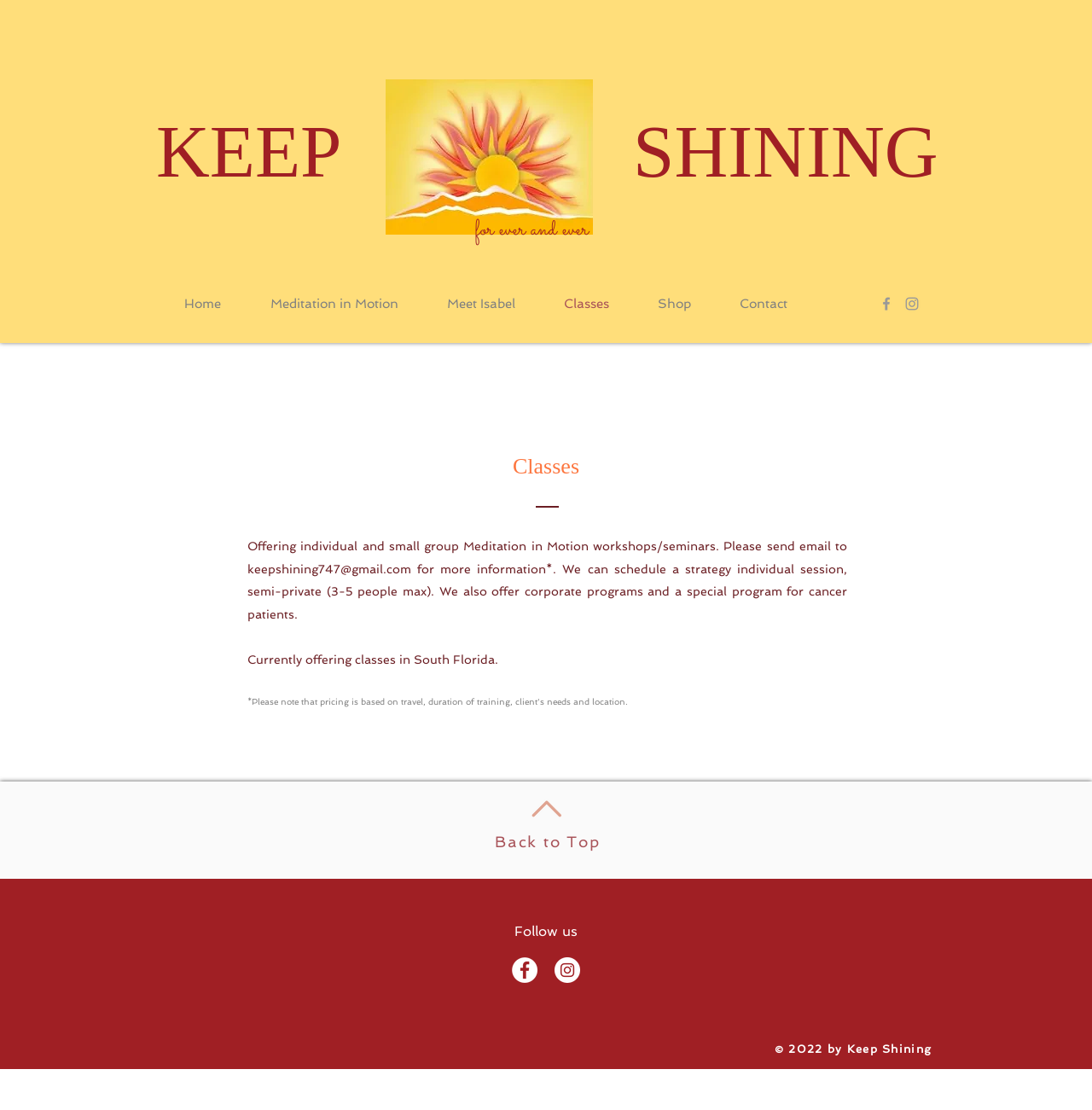Identify the bounding box coordinates for the region to click in order to carry out this instruction: "Follow us on Facebook". Provide the coordinates using four float numbers between 0 and 1, formatted as [left, top, right, bottom].

[0.469, 0.863, 0.492, 0.886]